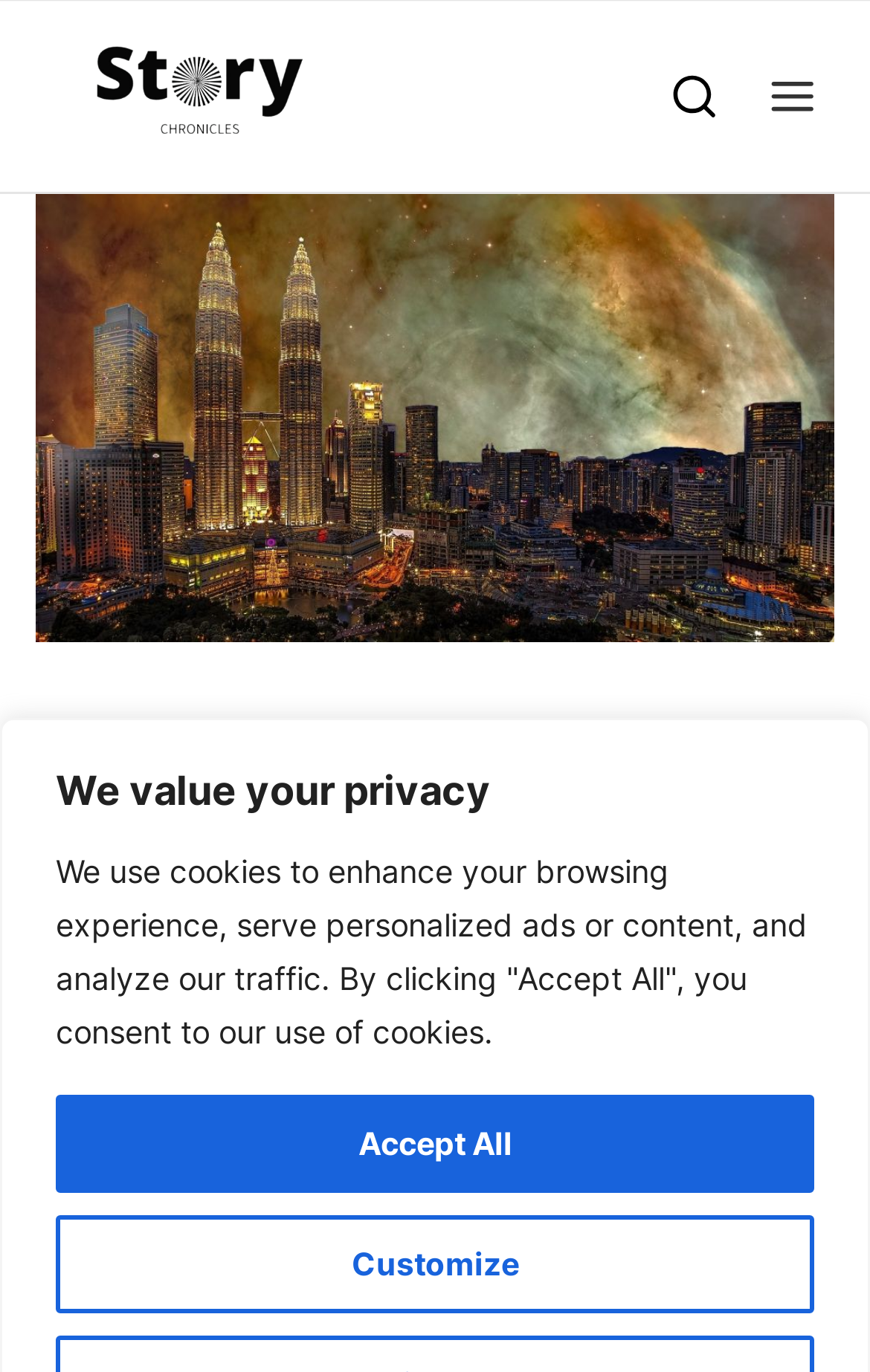Locate the bounding box coordinates of the element to click to perform the following action: 'Sign up for the newsletter'. The coordinates should be given as four float values between 0 and 1, in the form of [left, top, right, bottom].

None